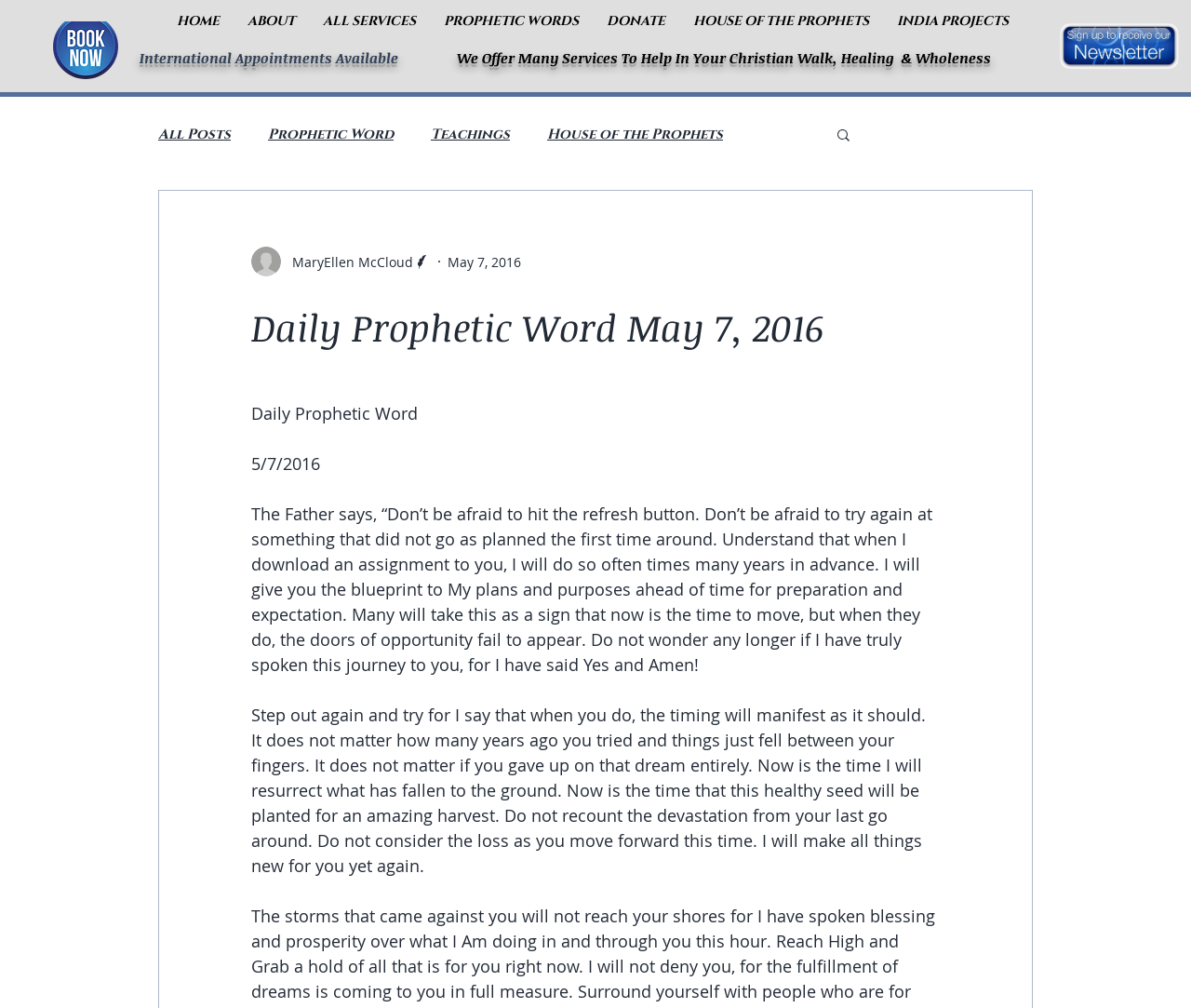What is the purpose of the 'book now' button?
Using the image as a reference, give a one-word or short phrase answer.

To book an appointment